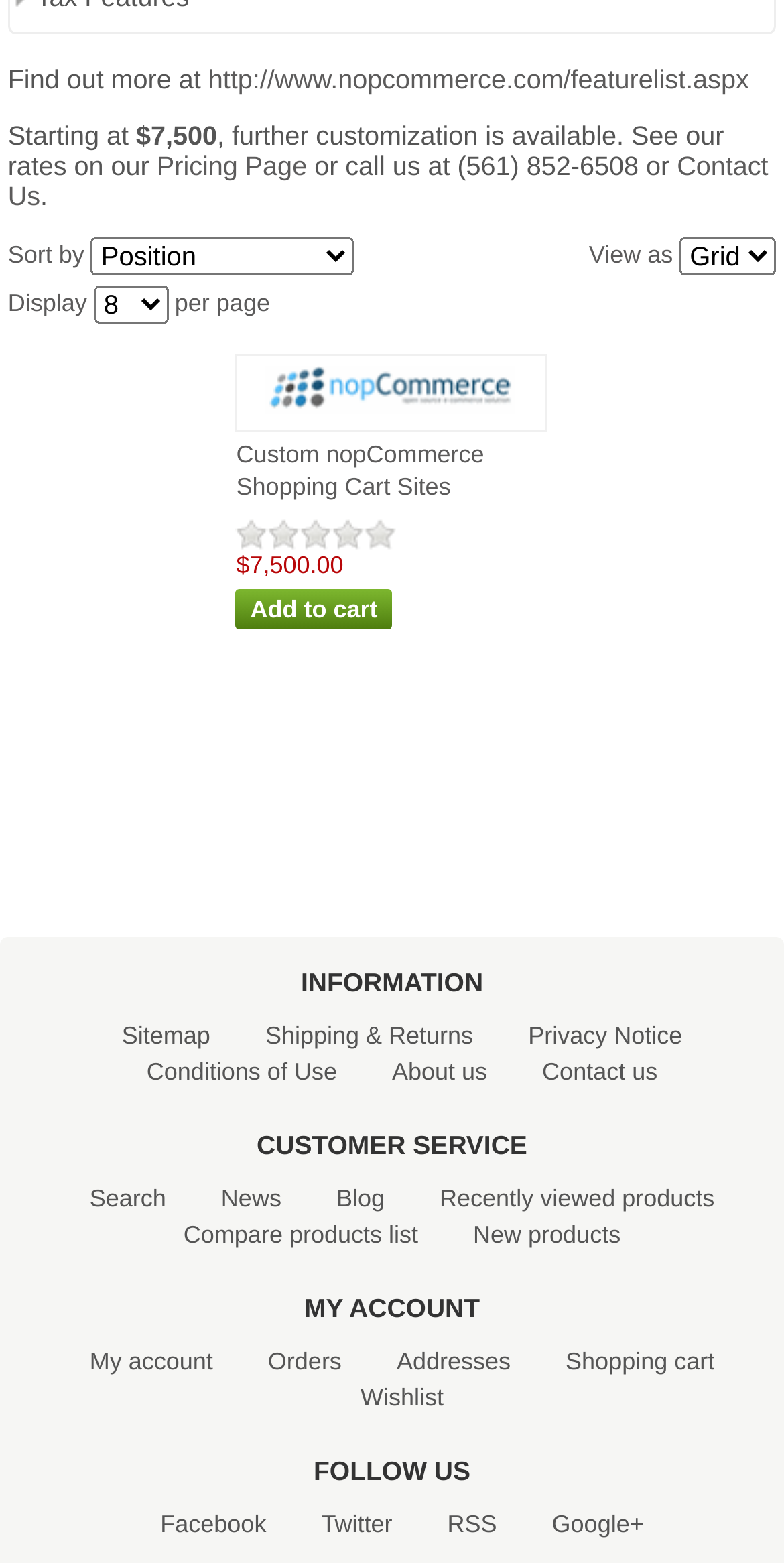What is the name of the link to view more information about the custom nopCommerce shopping cart site?
Using the image, answer in one word or phrase.

Pricing Page